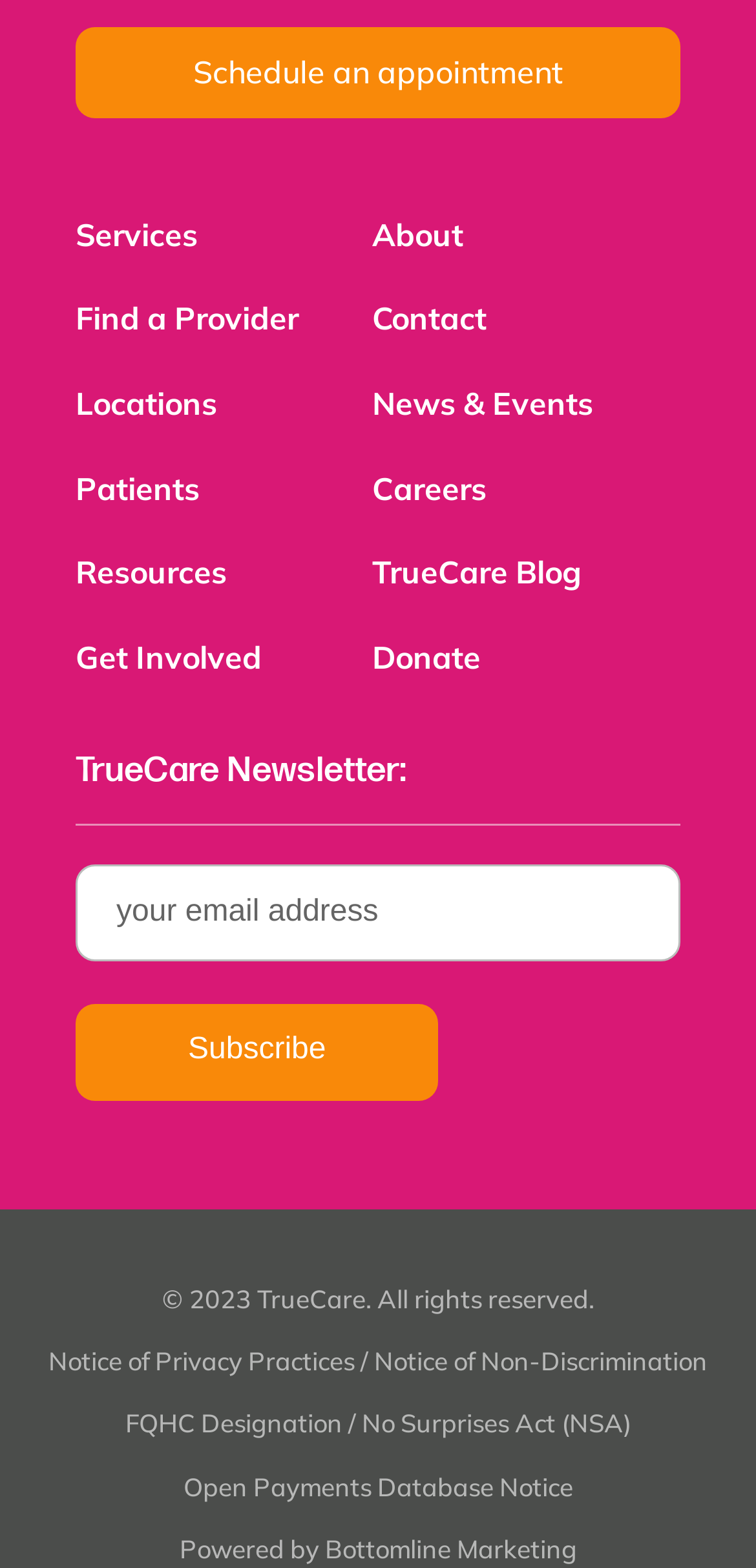What is the purpose of the textbox?
Refer to the image and provide a detailed answer to the question.

The textbox with a bounding box coordinate of [0.1, 0.551, 0.9, 0.613] has a description 'your email address' and is required. This suggests that the purpose of the textbox is to enter an email address, likely for subscription or newsletter purposes.